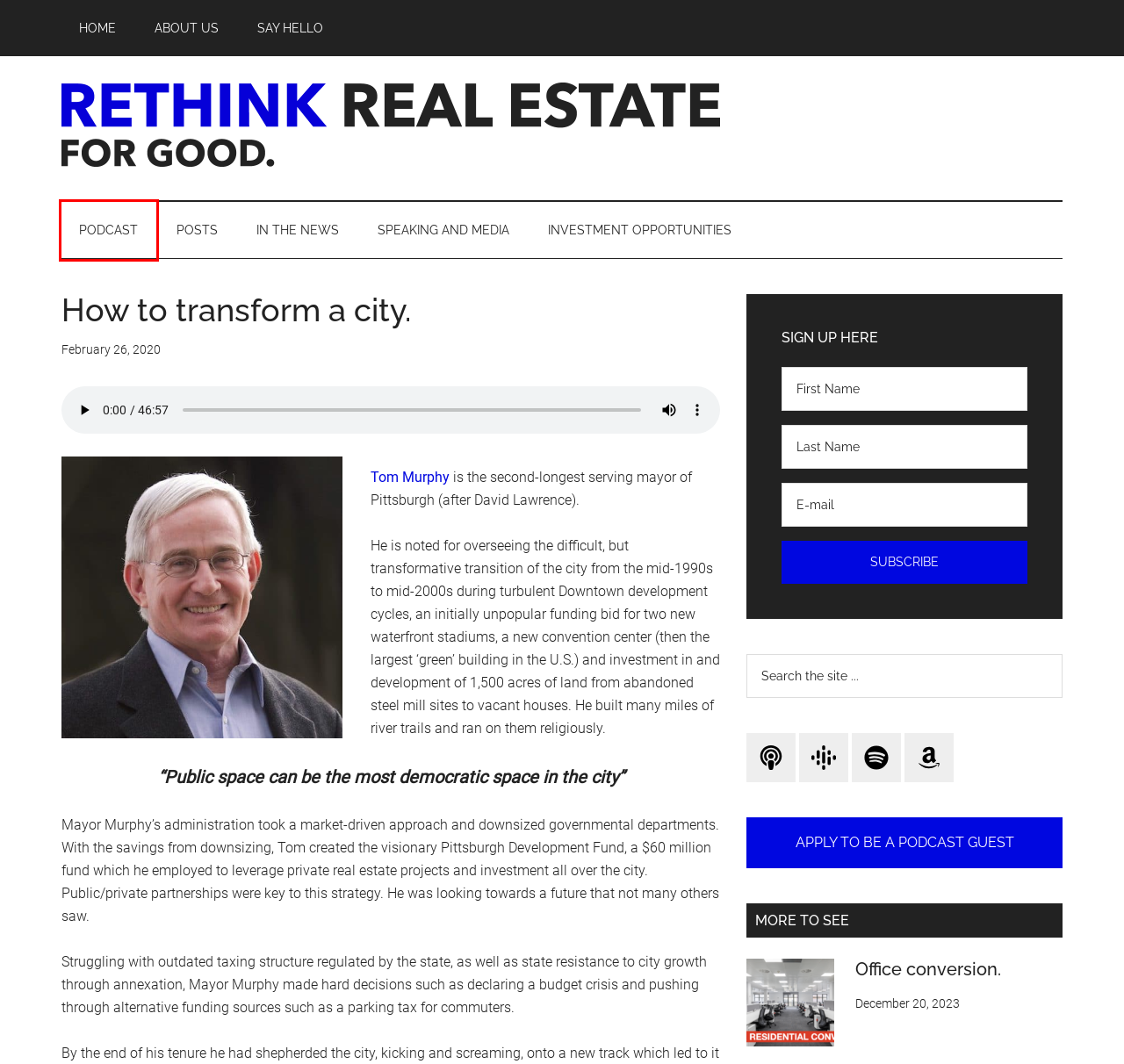Look at the screenshot of a webpage with a red bounding box and select the webpage description that best corresponds to the new page after clicking the element in the red box. Here are the options:
A. Press - Rethink Real Estate. For Good.
B. Office conversion. - Rethink Real Estate. For Good.
C. Say hello - Rethink Real Estate. For Good.
D. Learn - Rethink Real Estate. For Good.
E. About Us - Rethink Real Estate. For Good.
F. Be a podcast guest. - Rethink Real Estate. For Good.
G. Listen - Rethink Real Estate. For Good.
H. Homepage - Rethink Real Estate. For Good.

G